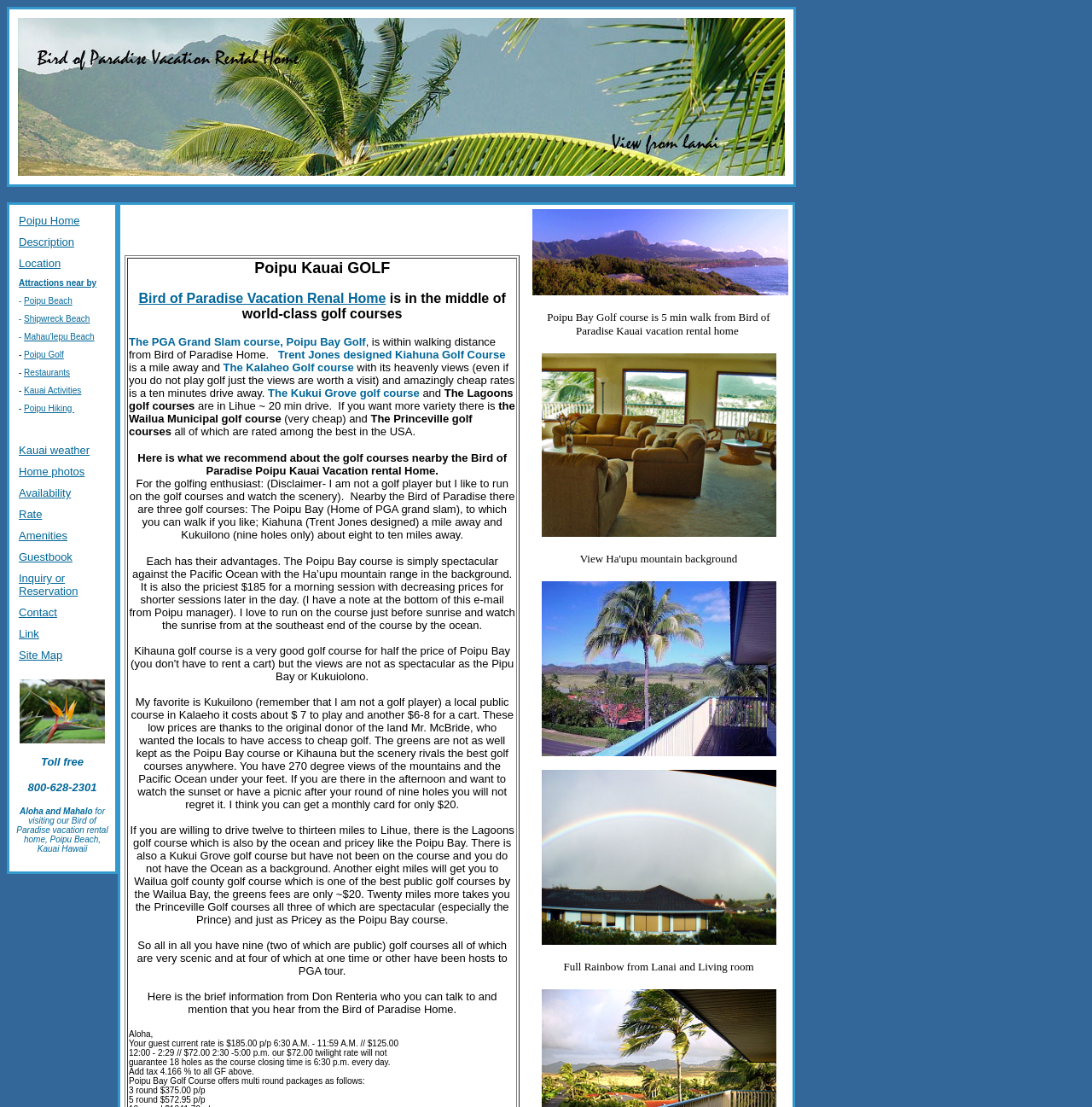What is the name of the beach where the vacation rental home is located?
Please use the image to provide an in-depth answer to the question.

The name of the beach where the vacation rental home is located can be found in the text 'Poipu Beach, Kauai Hawaii' which is part of the greeting message 'Aloha and Mahalo for visiting Bird of Paradise home in Poipu Kauai Hawaii'.